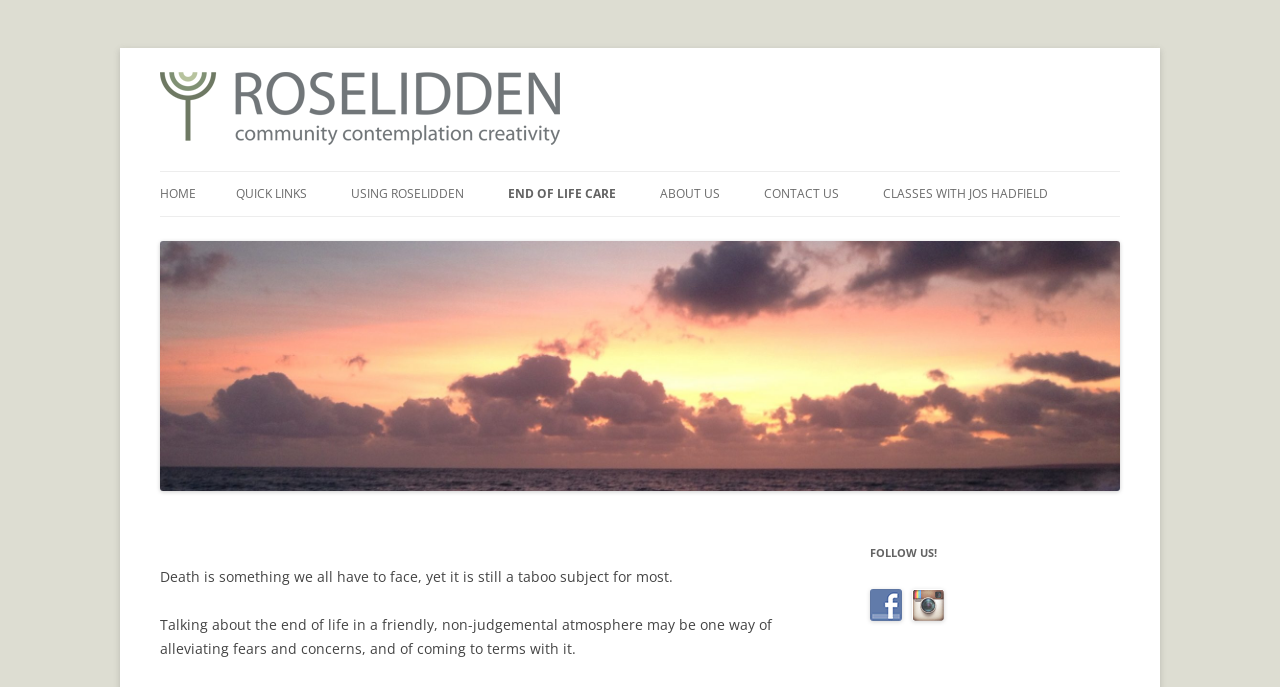Offer a detailed account of what is visible on the webpage.

The webpage appears to be the homepage of the "End of the Road Cafe - ROSELIDDEN" website. At the top left corner, there is a logo image and a link with the text "ROSELIDDEN". Below this, there is a navigation menu with links to various sections of the website, including "HOME", "QUICK LINKS", "USING ROSELIDDEN", "END OF LIFE CARE", and "ABOUT US". 

To the right of the navigation menu, there is a prominent section with a heading "END OF THE ROAD CAFE" and a subheading "COMPASSIONATE CARE AT THE END OF LIFE". Below this, there are links to other sections, including "GREEN ROSELIDDEN", "ROSELIDDEN HISTORY", and "GALLERY" with sub-links to different photo galleries.

Further down the page, there is a section with a heading "FOLLOW US!" and links to the website's social media profiles on Facebook and Instagram, accompanied by their respective logo images. 

In the middle of the page, there is a paragraph of text that discusses the importance of talking about death and the end of life in a friendly and non-judgemental atmosphere. This text is divided into two sentences, with the first sentence stating that death is a taboo subject, and the second sentence suggesting that talking about it can help alleviate fears and concerns.